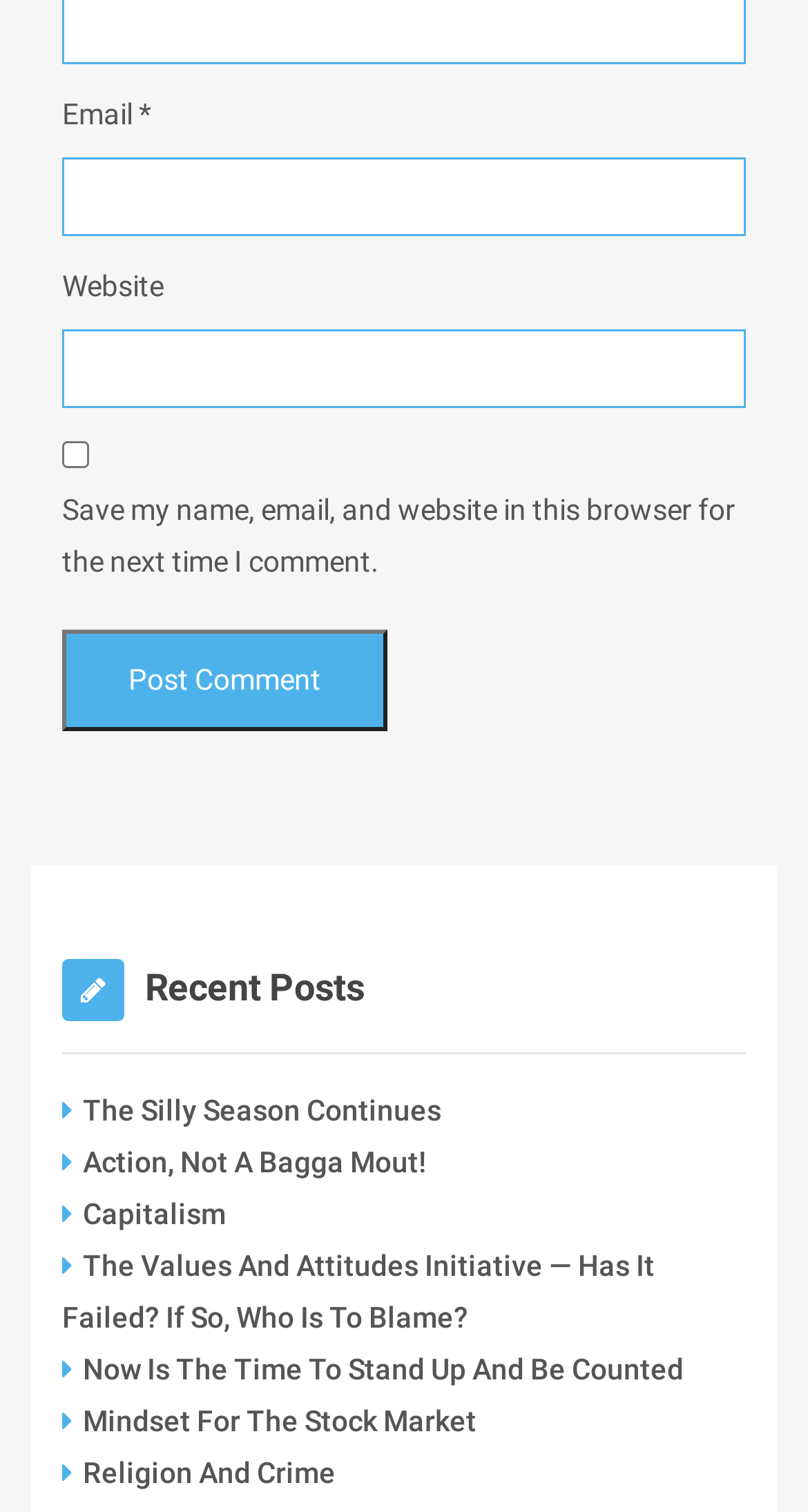Based on the element description, predict the bounding box coordinates (top-left x, top-left y, bottom-right x, bottom-right y) for the UI element in the screenshot: Capitalism

[0.077, 0.791, 0.279, 0.813]